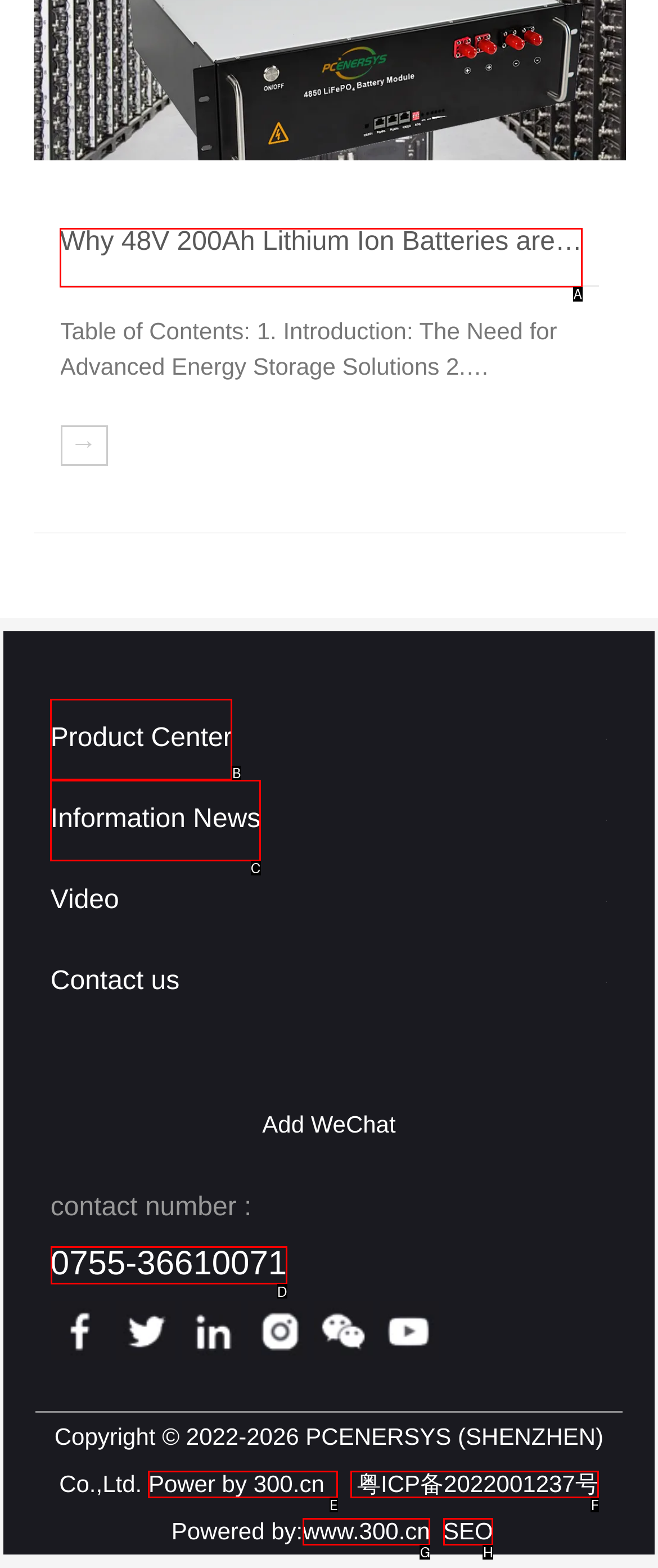Select the HTML element that should be clicked to accomplish the task: Call the contact number Reply with the corresponding letter of the option.

D